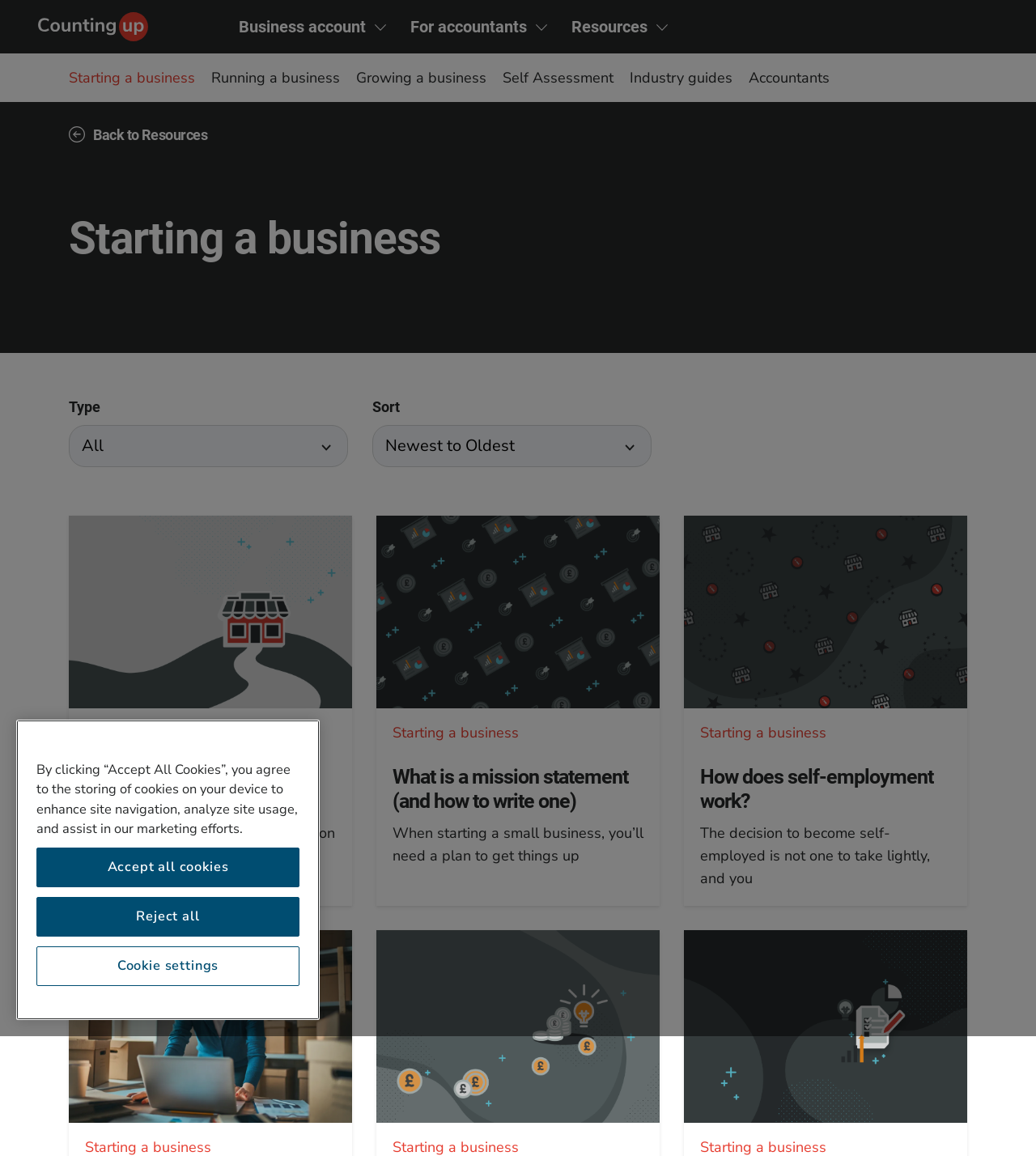Determine the main text heading of the webpage and provide its content.

Starting a business